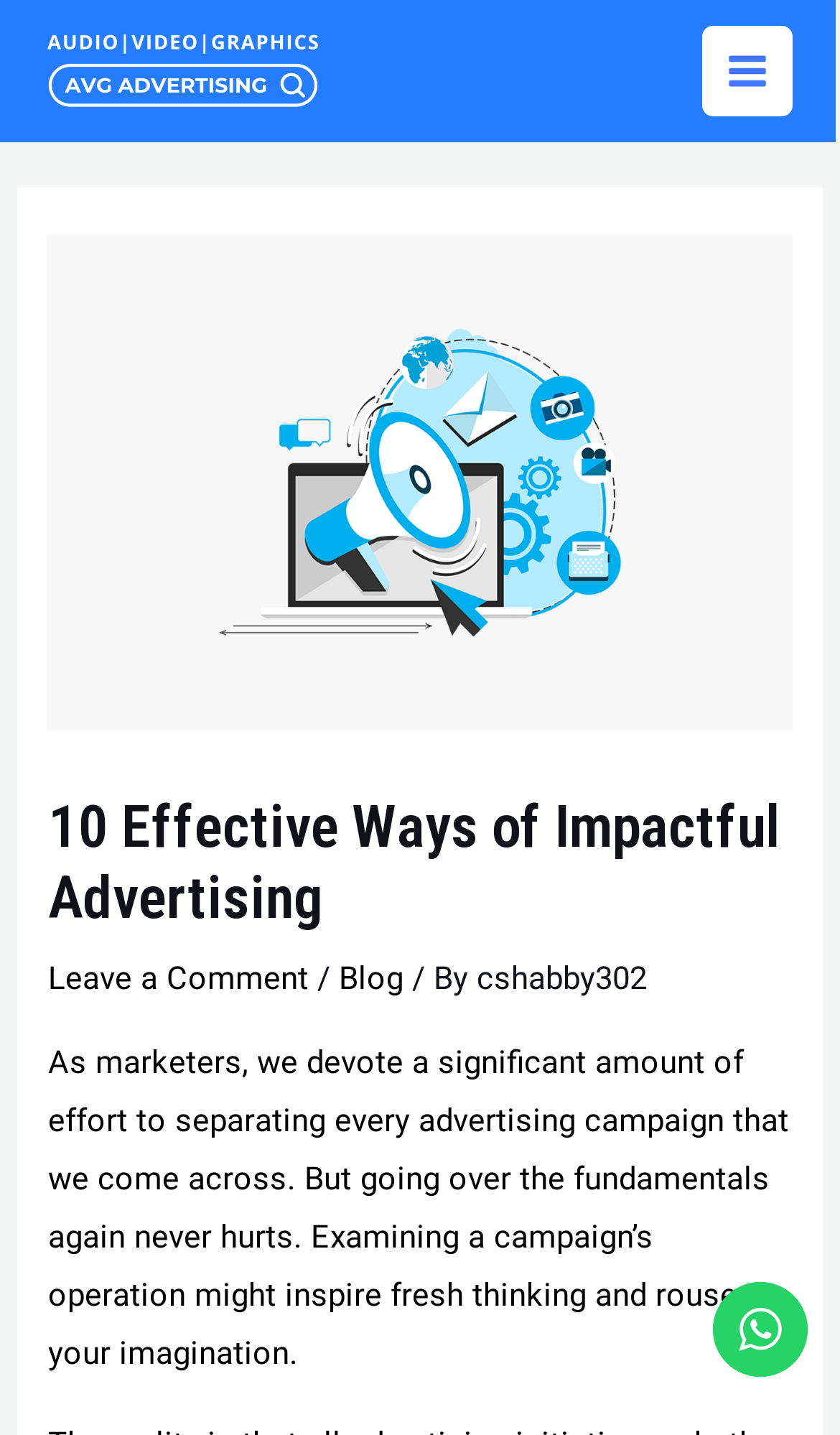Predict the bounding box coordinates of the UI element that matches this description: "Main Menu". The coordinates should be in the format [left, top, right, bottom] with each value between 0 and 1.

[0.836, 0.018, 0.944, 0.081]